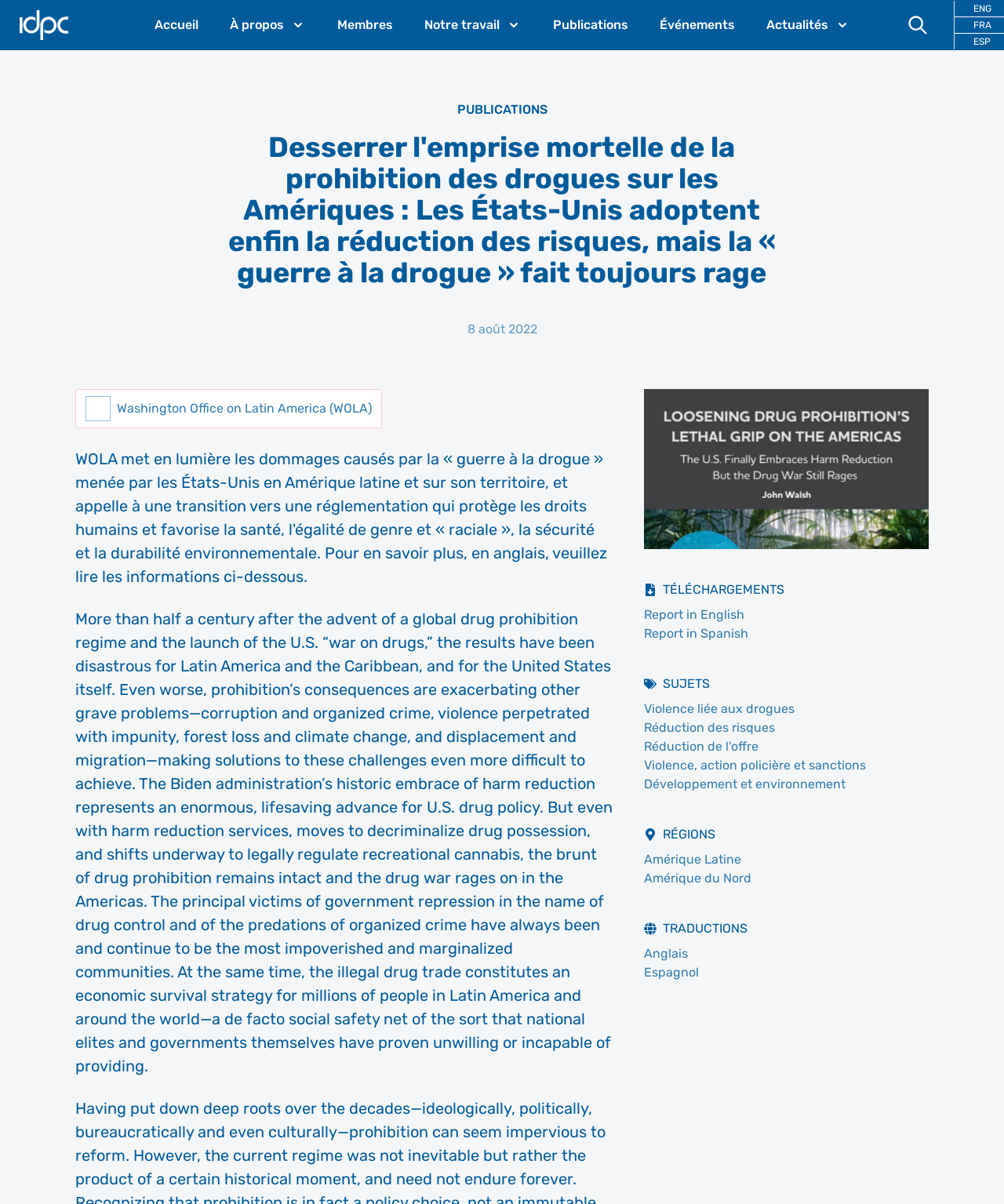What is the purpose of the 'SUJETS' section?
Answer the question with just one word or phrase using the image.

Topic categories